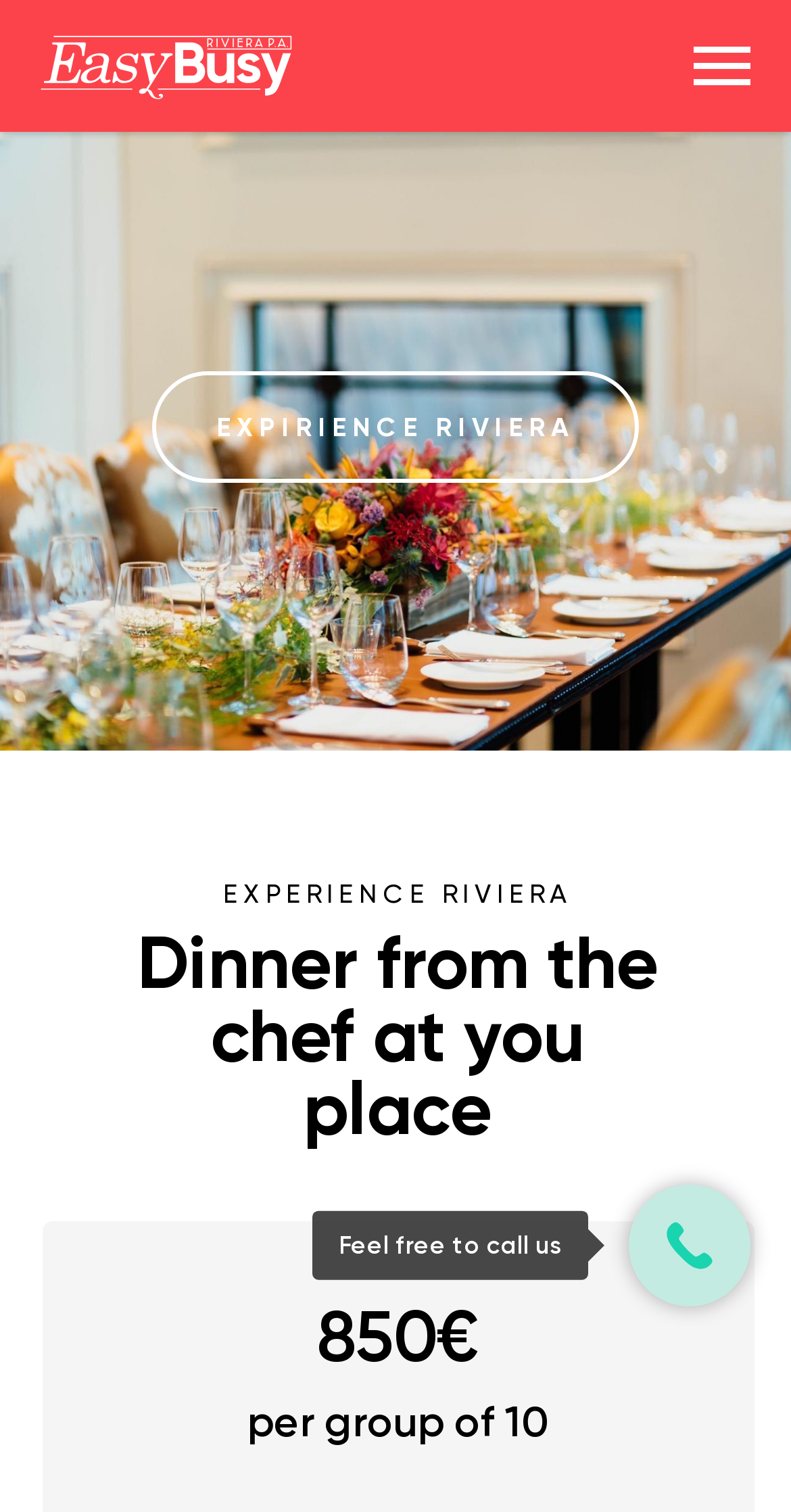How much does the experience cost?
Please answer the question with a single word or phrase, referencing the image.

850€